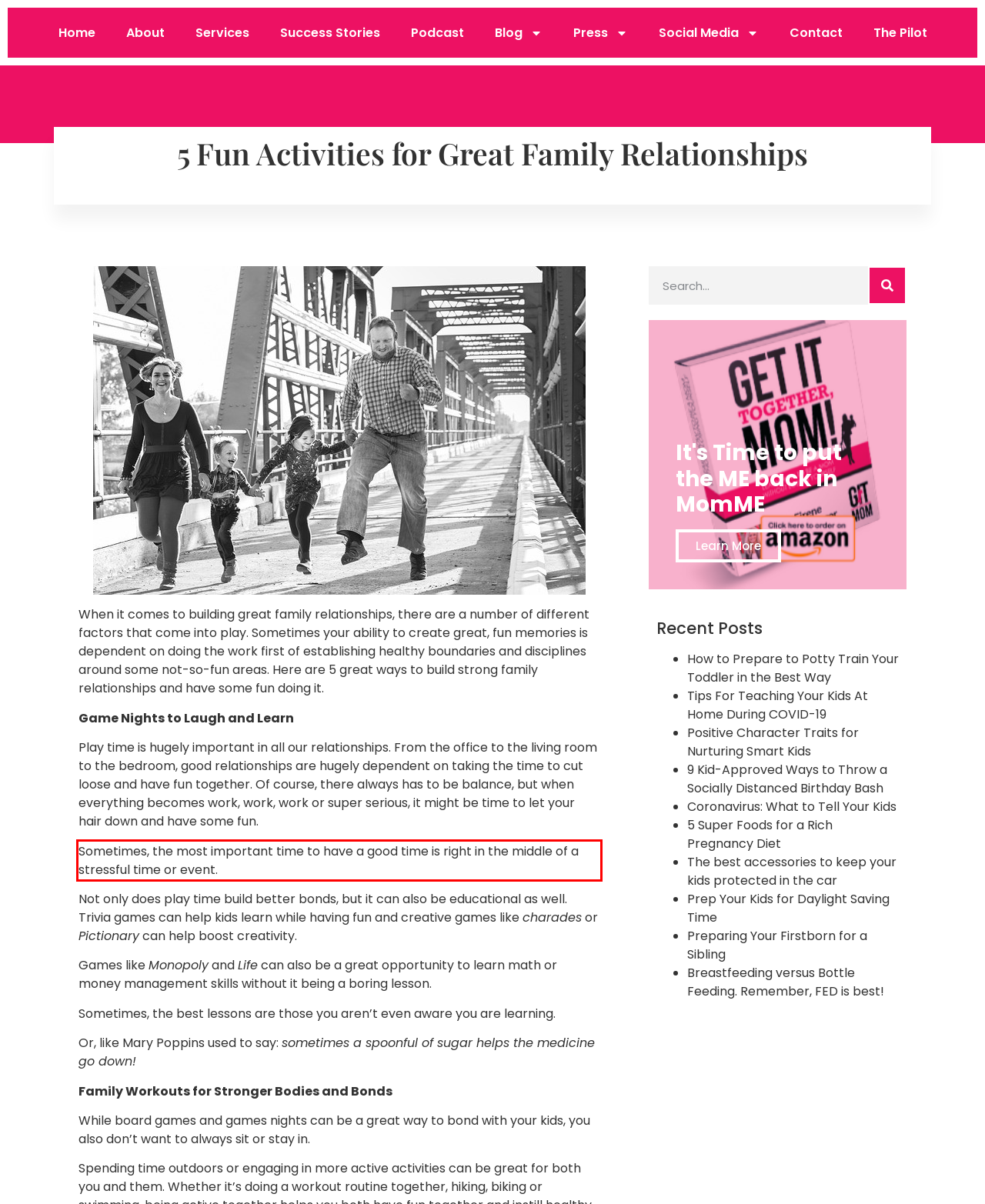Examine the webpage screenshot and use OCR to recognize and output the text within the red bounding box.

Sometimes, the most important time to have a good time is right in the middle of a stressful time or event.